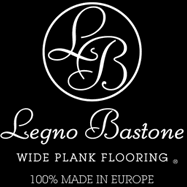Generate an in-depth description of the visual content.

The image features the elegant logo of Legno Bastone, a premier manufacturer of wide plank flooring. The logo showcases the intertwined initials "L" and "B" within a circular emblem, highlighted in a sophisticated white font against a black background. Below the emblem, the brand name "Legno Bastone" is displayed prominently, followed by the tagline "WIDE PLANK FLOORING ®" and the phrase "100% MADE IN EUROPE," emphasizing the brand's commitment to quality and European craftsmanship. This visual representation reflects the brand's identity, blending luxury with traditional flooring aesthetics.